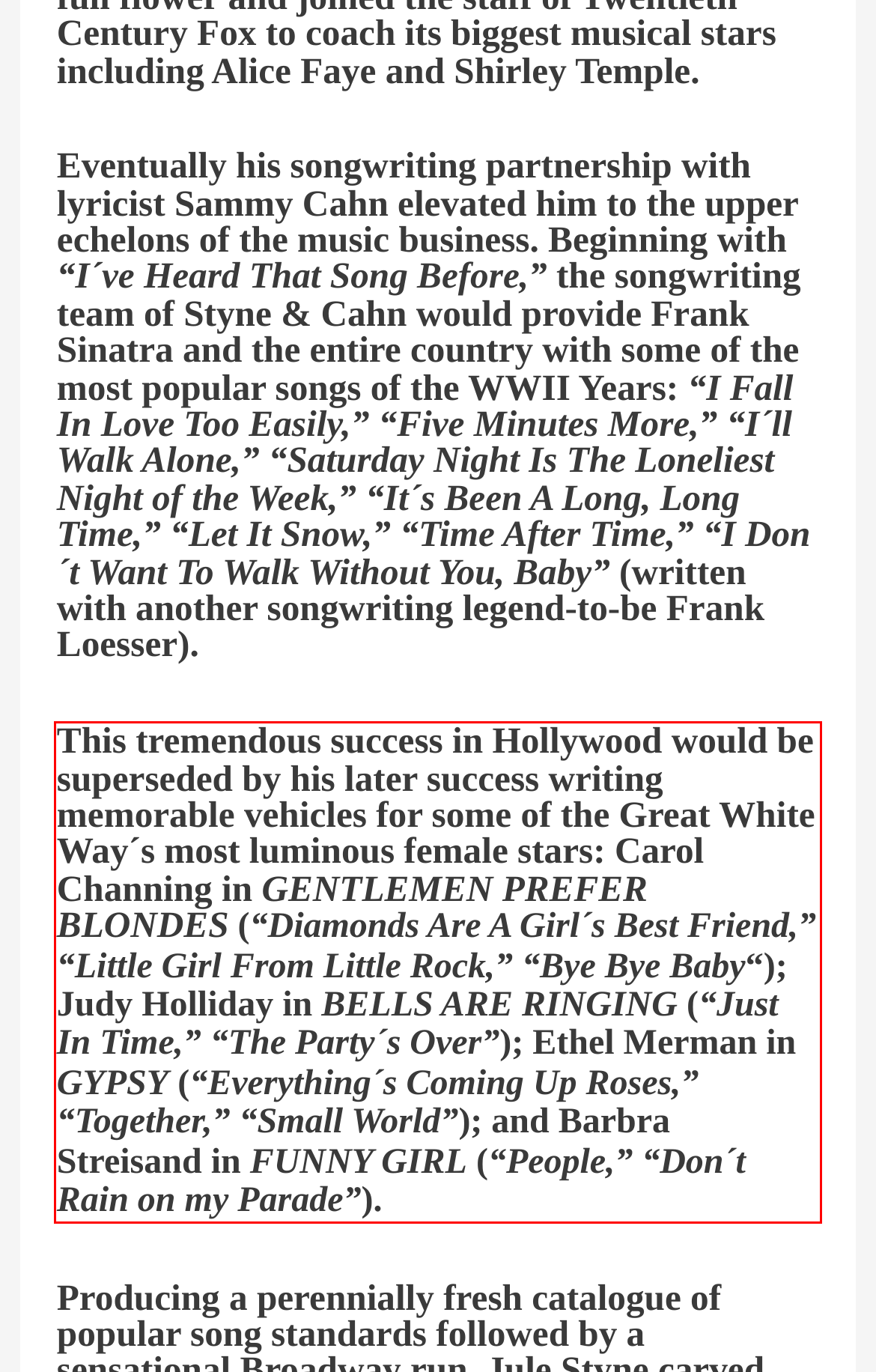Using the provided webpage screenshot, identify and read the text within the red rectangle bounding box.

This tremendous success in Hollywood would be superseded by his later success writing memorable vehicles for some of the Great White Way´s most luminous female stars: Carol Channing in GENTLEMEN PREFER BLONDES (“Diamonds Are A Girl´s Best Friend,” “Little Girl From Little Rock,” “Bye Bye Baby“); Judy Holliday in BELLS ARE RINGING (“Just In Time,” “The Party´s Over”); Ethel Merman in GYPSY (“Everything´s Coming Up Roses,” “Together,” “Small World”); and Barbra Streisand in FUNNY GIRL (“People,” “Don´t Rain on my Parade”).